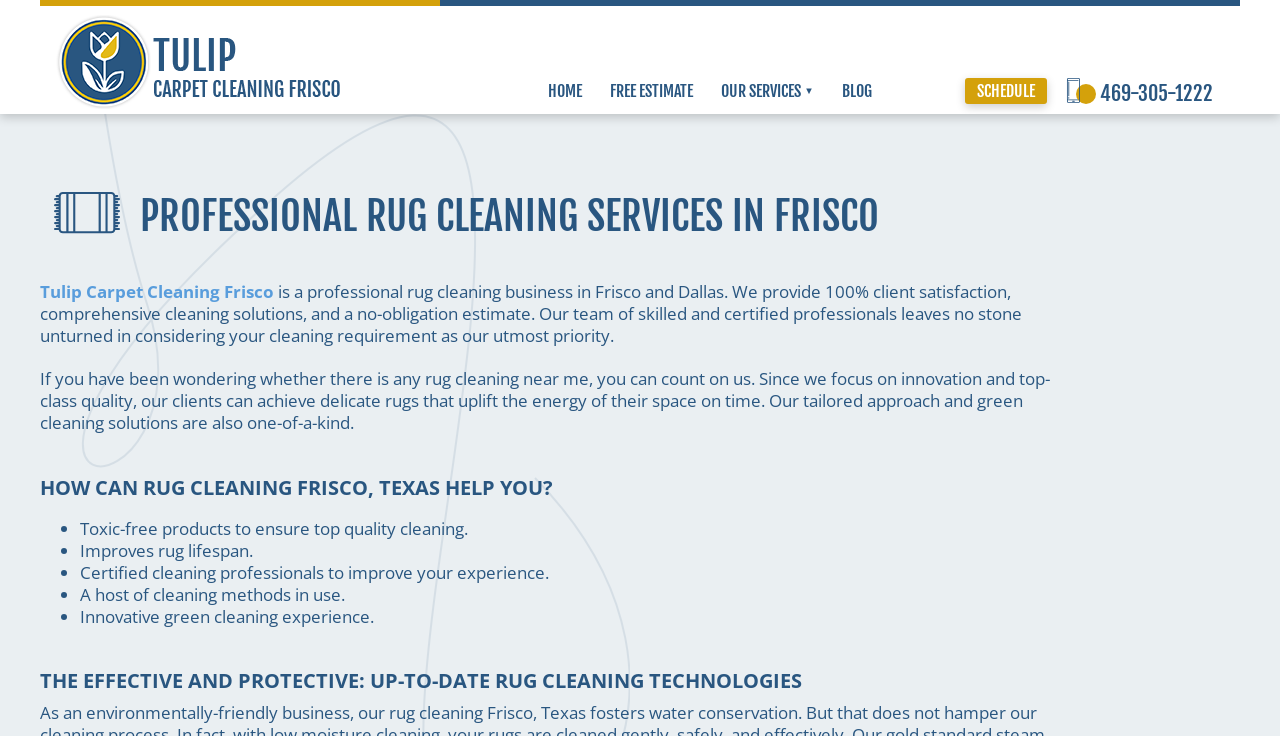Identify the bounding box coordinates of the clickable region necessary to fulfill the following instruction: "Click the Donate button". The bounding box coordinates should be four float numbers between 0 and 1, i.e., [left, top, right, bottom].

None